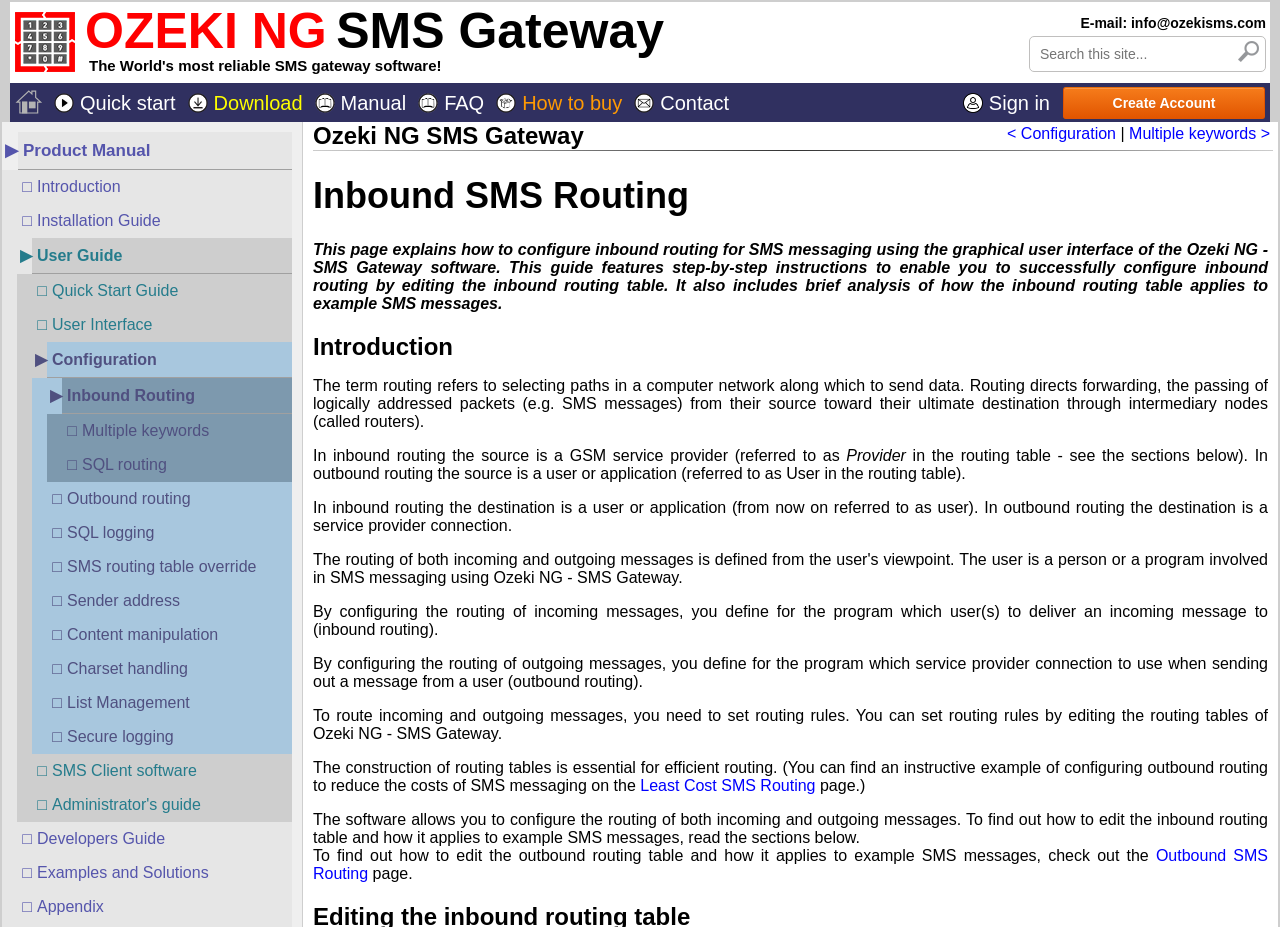What is the name of the SMS gateway software?
Please answer the question with as much detail and depth as you can.

I found the answer by looking at the top-left corner of the webpage, where the logo and the text 'Ozeki NG SMS Gateway' are located.